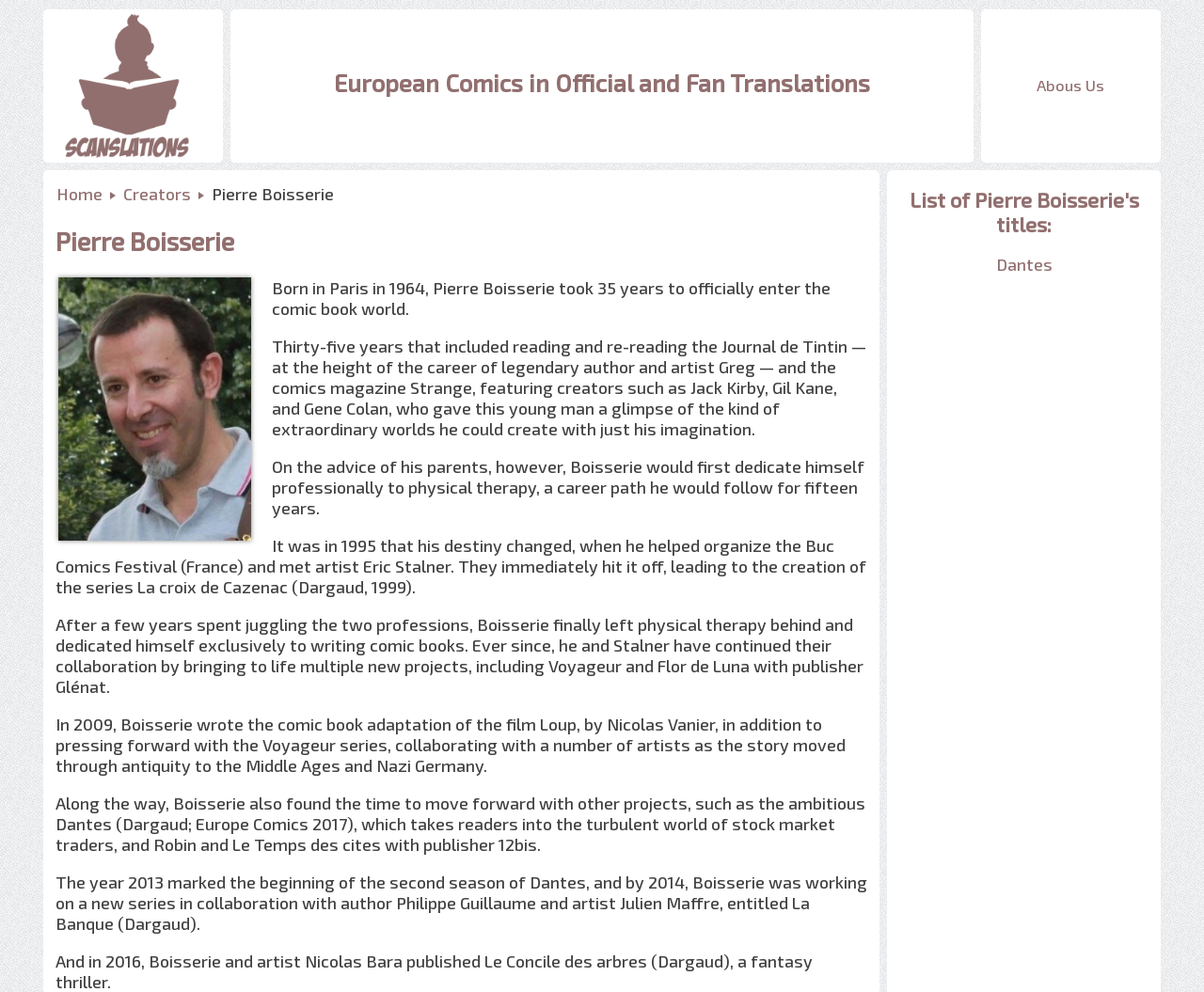How many years did Pierre Boisserie dedicate to physical therapy?
Refer to the screenshot and deliver a thorough answer to the question presented.

The webpage states that Pierre Boisserie dedicated himself professionally to physical therapy for 15 years before switching to a career in comic book writing.